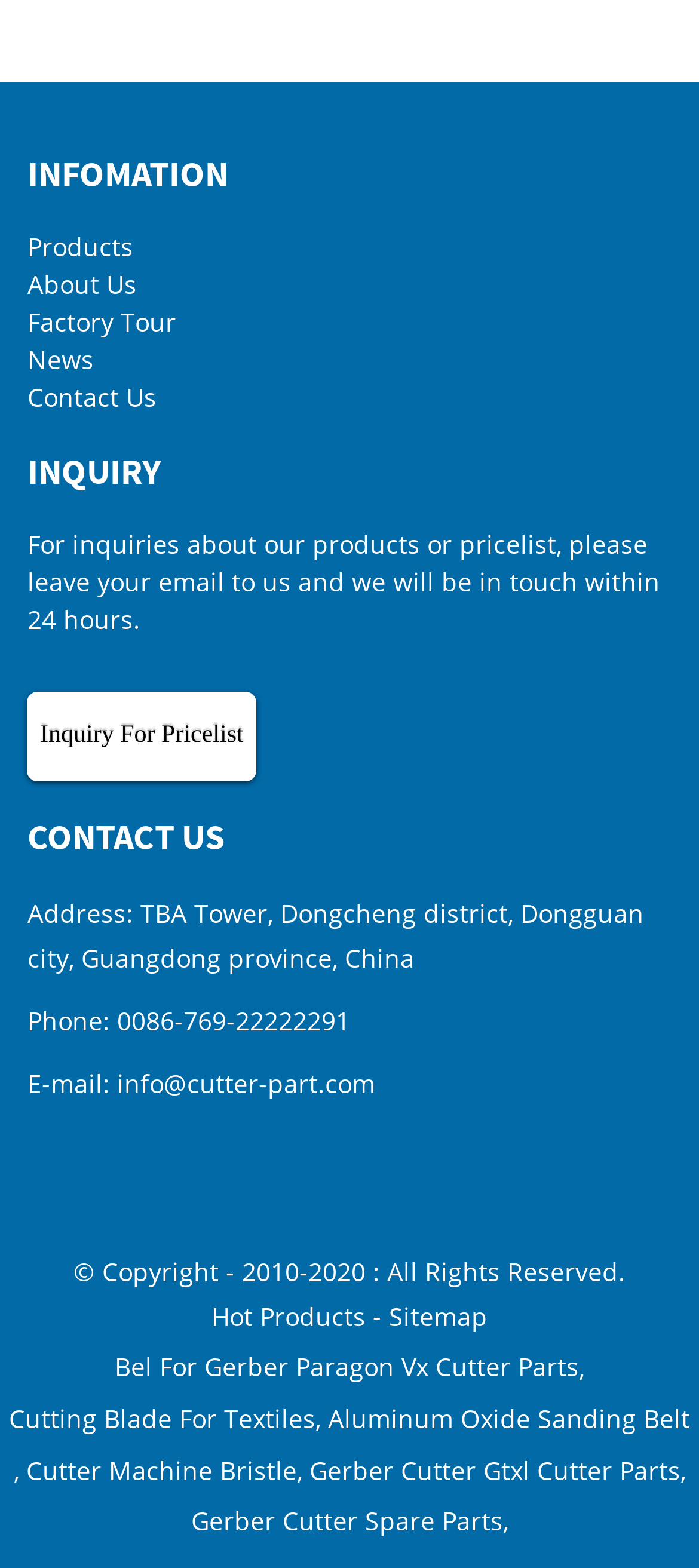Observe the image and answer the following question in detail: What is the phone number of the company?

I found the company's phone number by looking at the 'CONTACT US' section, where it is stated as 'Phone: 0086-769-22222291'.